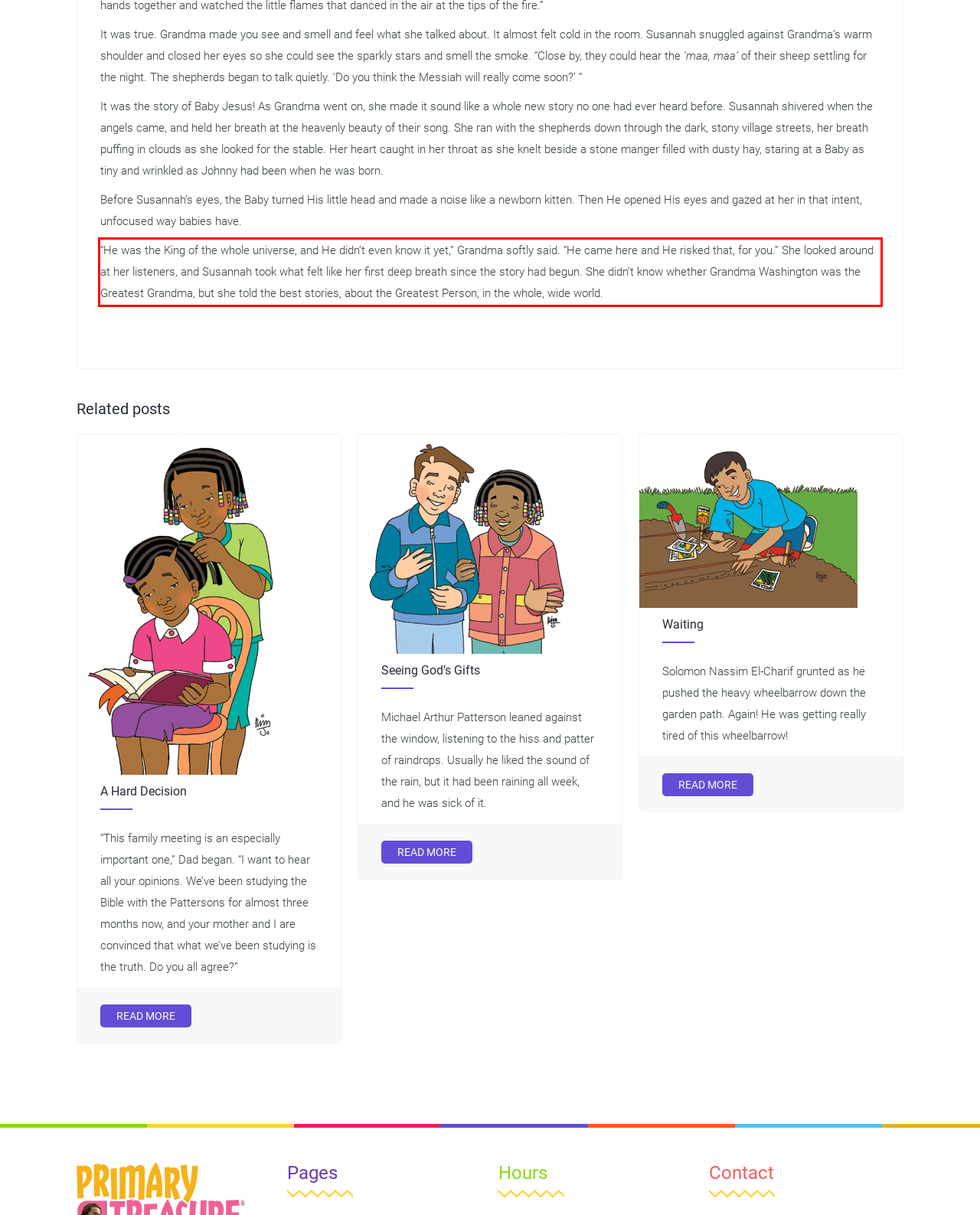Examine the webpage screenshot and use OCR to obtain the text inside the red bounding box.

“He was the King of the whole universe, and He didn’t even know it yet,” Grandma softly said. “He came here and He risked that, for you.” She looked around at her listeners, and Susannah took what felt like her first deep breath since the story had begun. She didn’t know whether Grandma Washington was the Greatest Grandma, but she told the best stories, about the Greatest Person, in the whole, wide world.